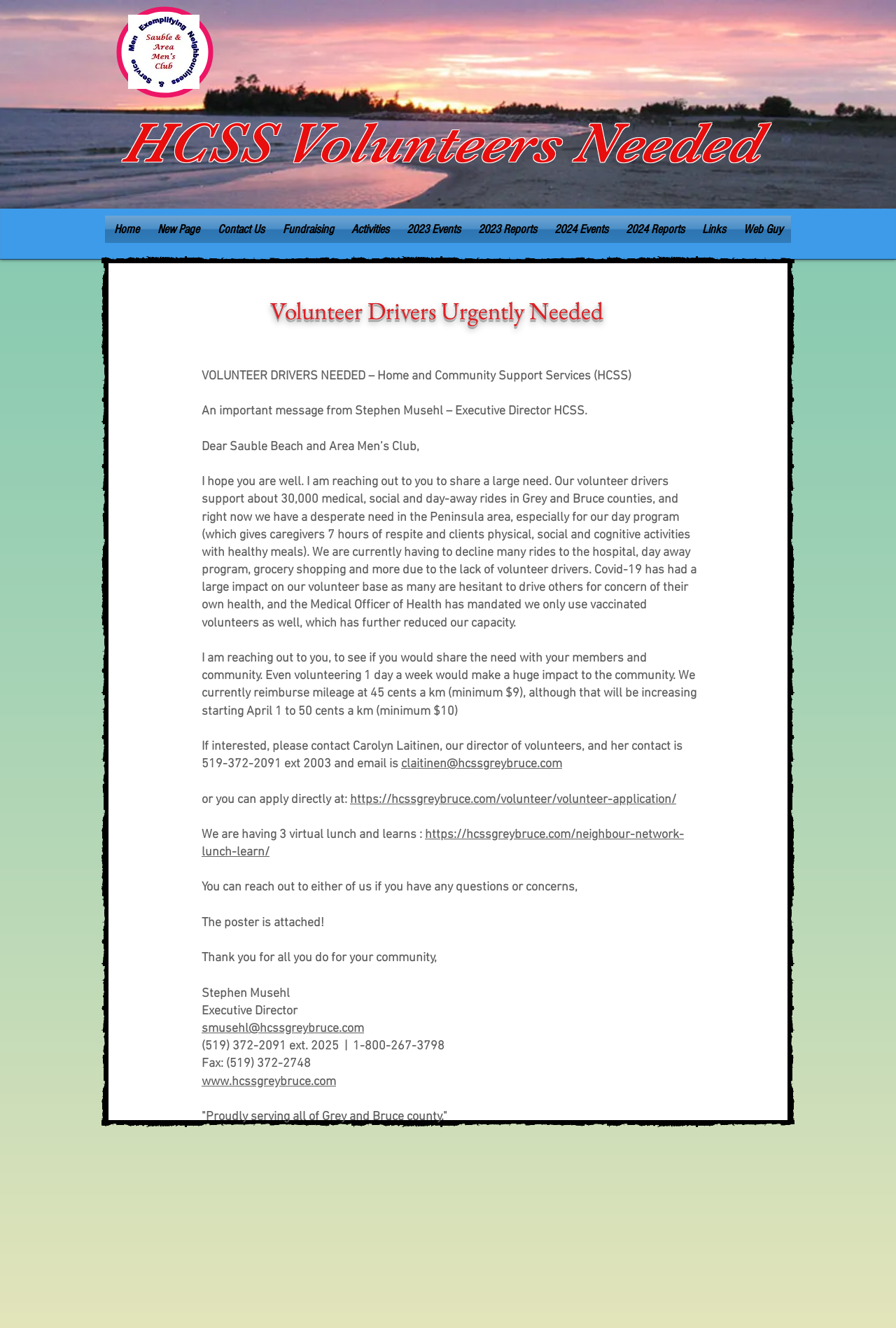Identify the coordinates of the bounding box for the element that must be clicked to accomplish the instruction: "Click on Home".

[0.117, 0.162, 0.166, 0.183]